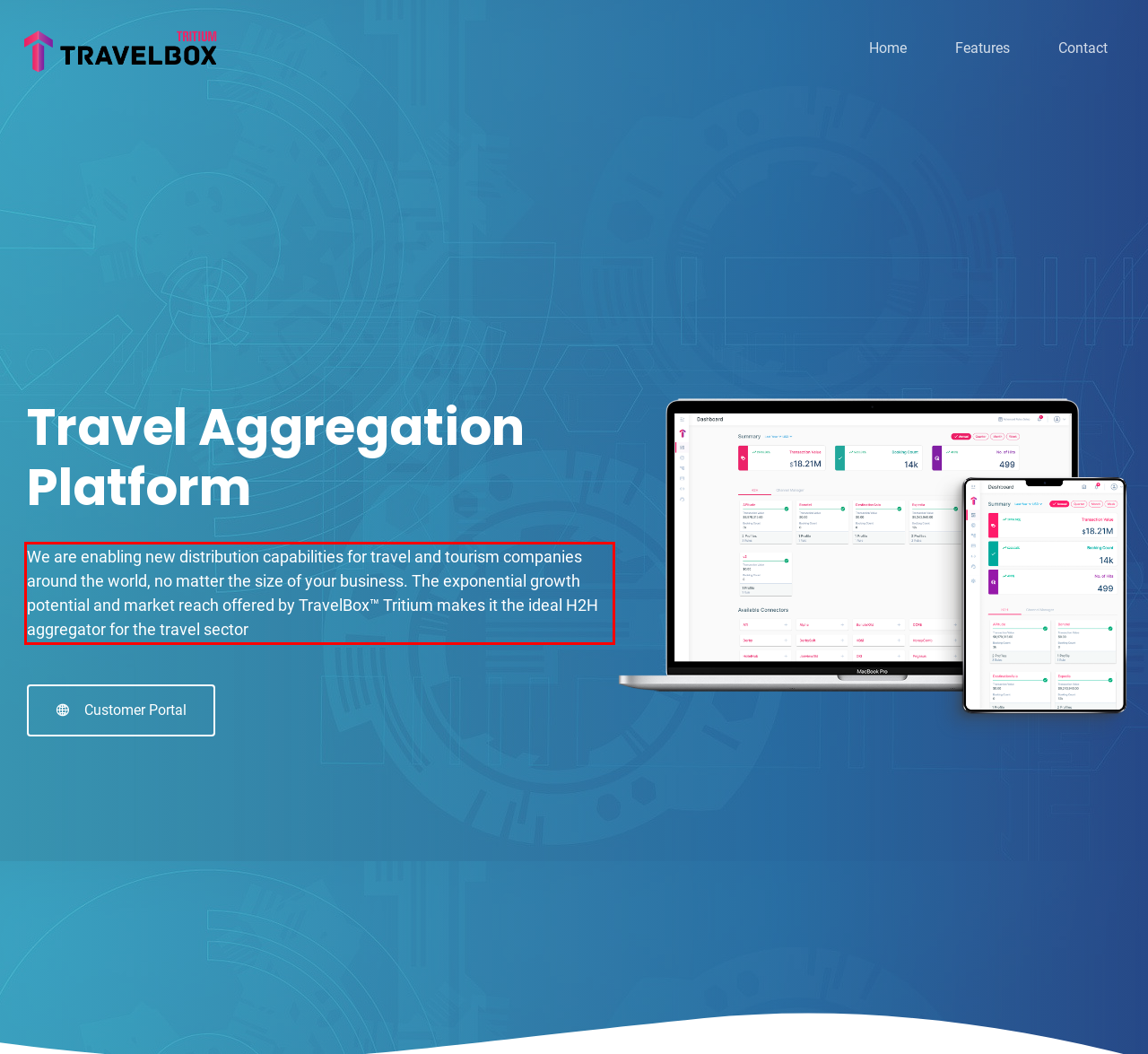From the provided screenshot, extract the text content that is enclosed within the red bounding box.

We are enabling new distribution capabilities for travel and tourism companies around the world, no matter the size of your business. The exponential growth potential and market reach offered by TravelBox™ Tritium makes it the ideal H2H aggregator for the travel sector